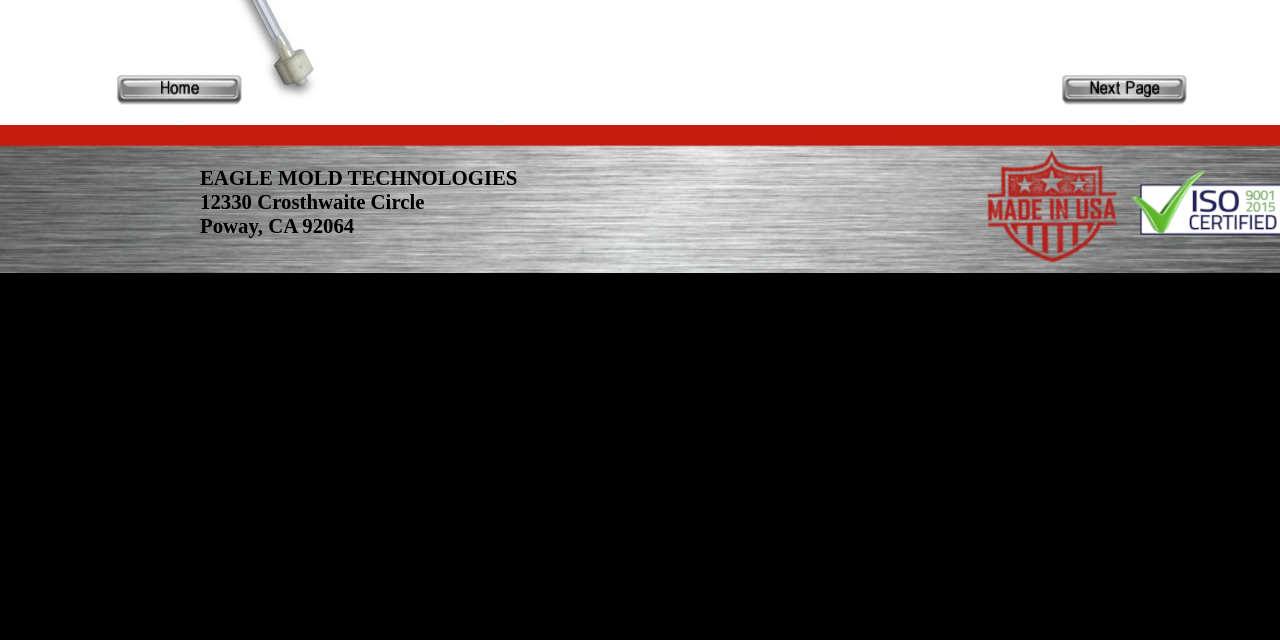From the webpage screenshot, predict the bounding box of the UI element that matches this description: "Adsit Design".

[0.502, 0.437, 0.543, 0.459]